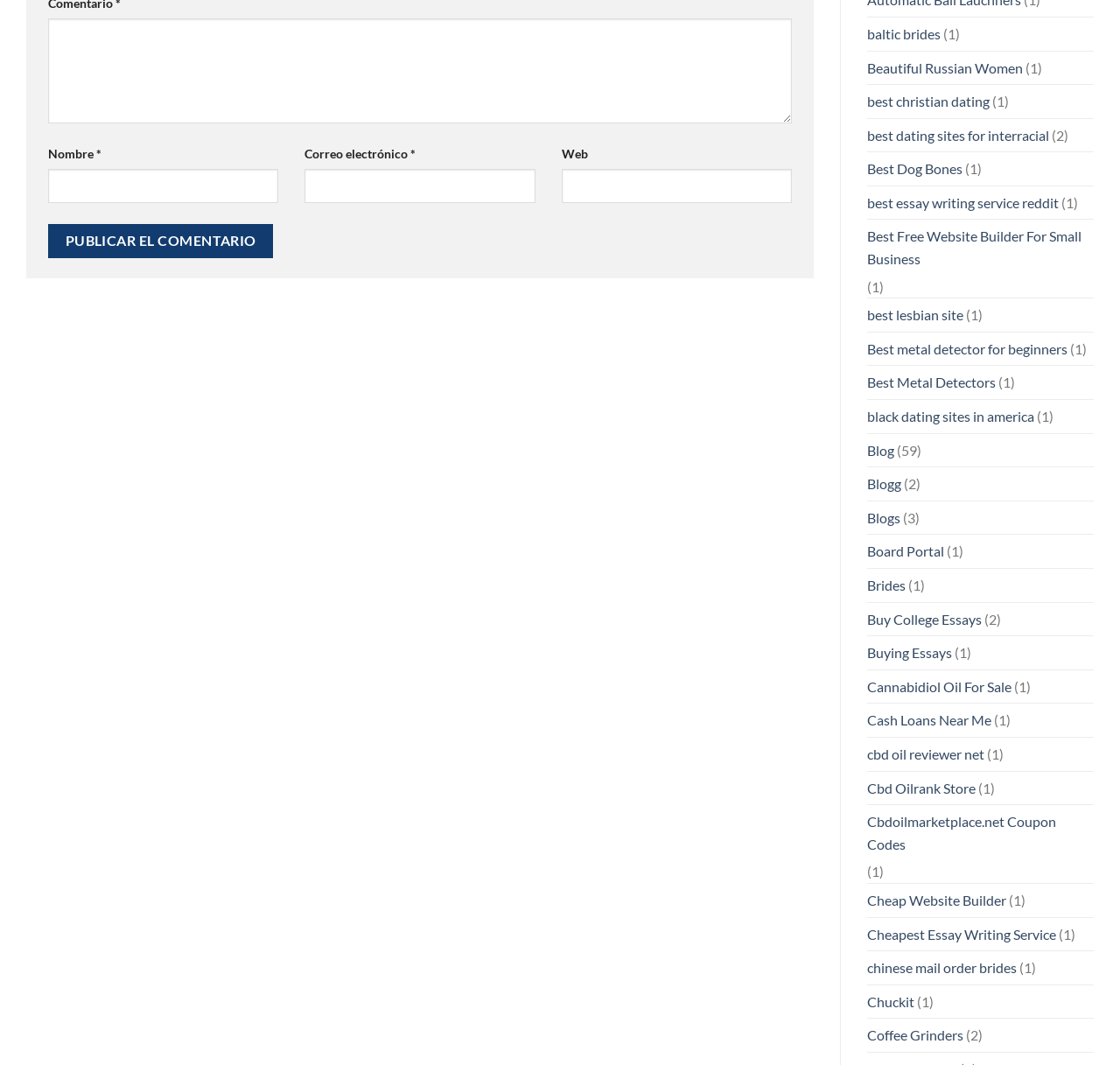Please locate the bounding box coordinates of the element that should be clicked to complete the given instruction: "View terms and conditions by clicking on 'Terms and Conditions'".

None